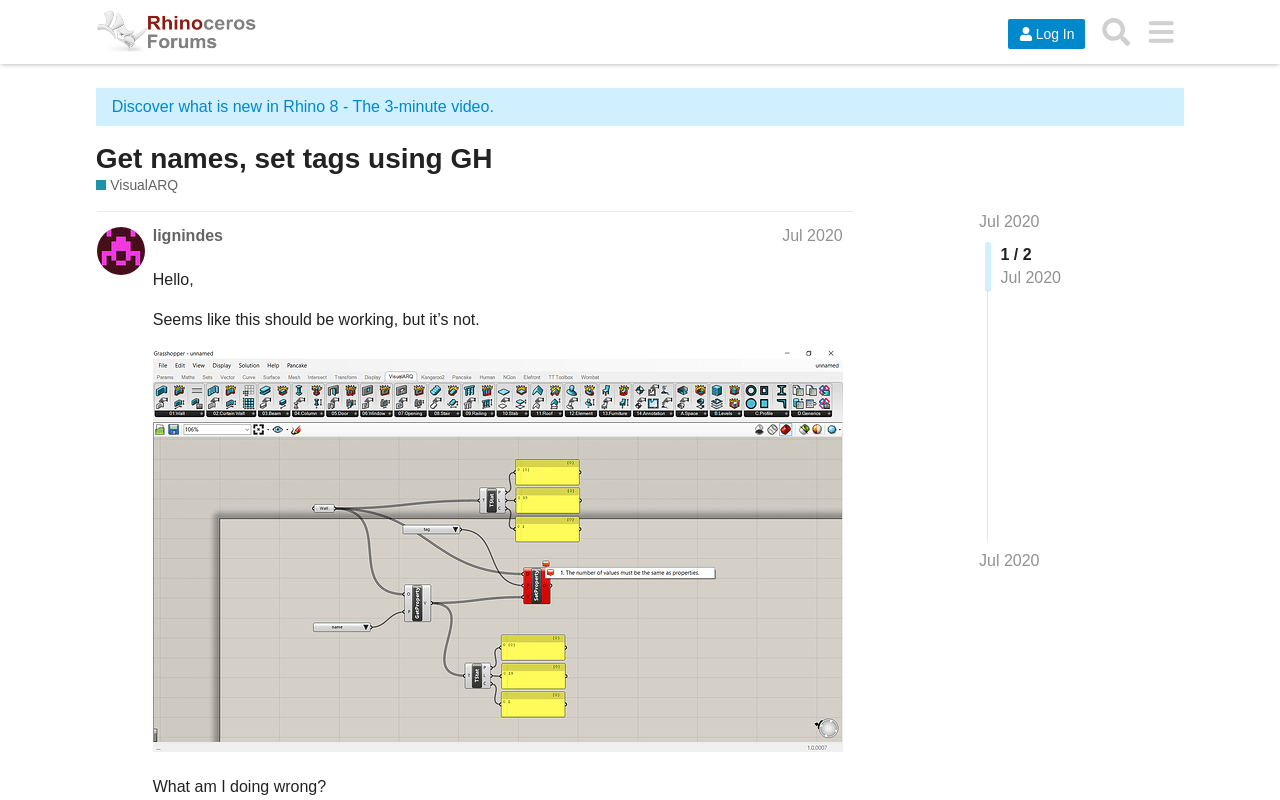Given the element description, predict the bounding box coordinates in the format (top-left x, top-left y, bottom-right x, bottom-right y). Make sure all values are between 0 and 1. Here is the element description: ​

[0.854, 0.012, 0.89, 0.068]